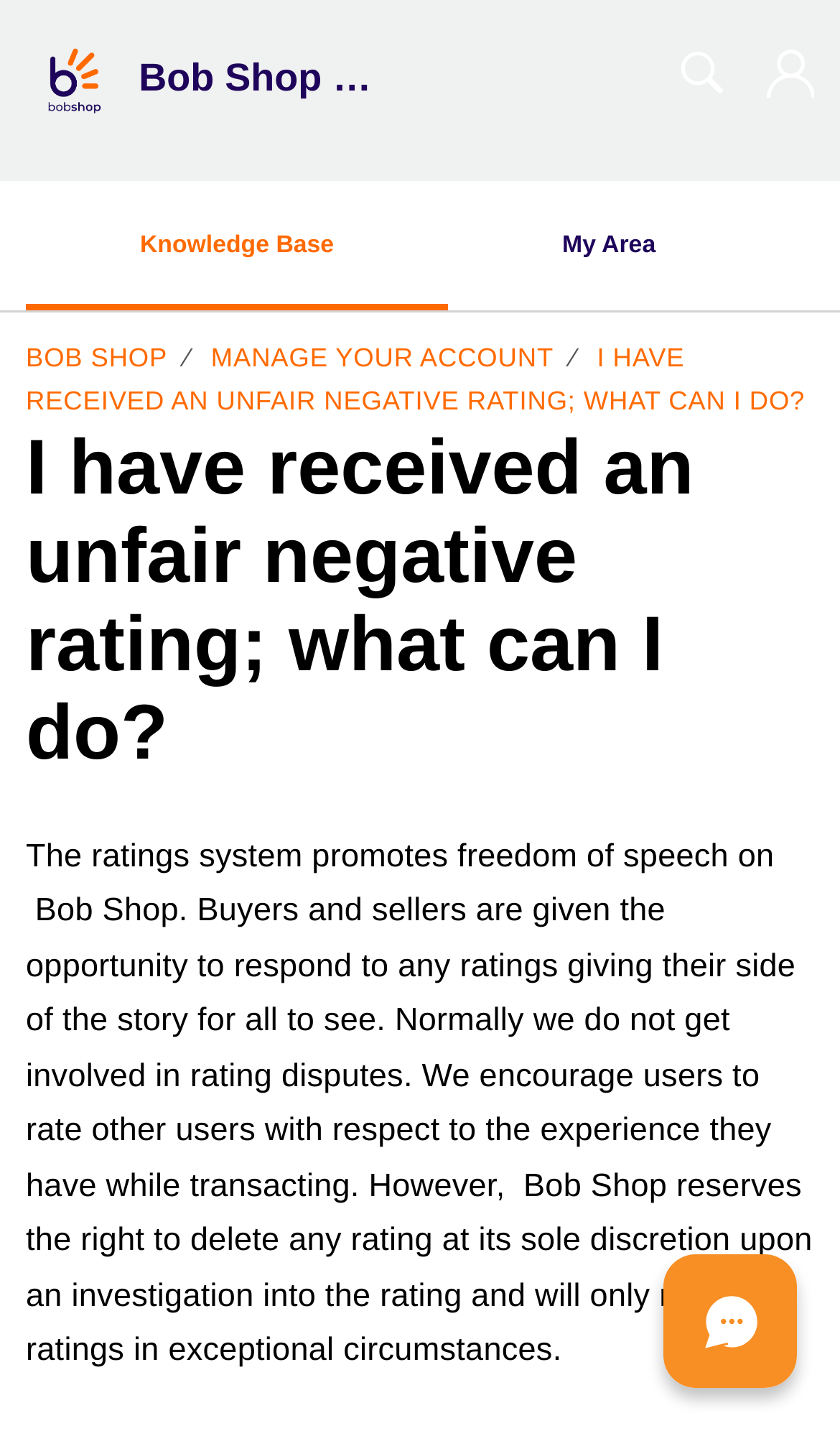Please specify the bounding box coordinates of the clickable region necessary for completing the following instruction: "View Knowledge Base". The coordinates must consist of four float numbers between 0 and 1, i.e., [left, top, right, bottom].

[0.167, 0.163, 0.398, 0.181]